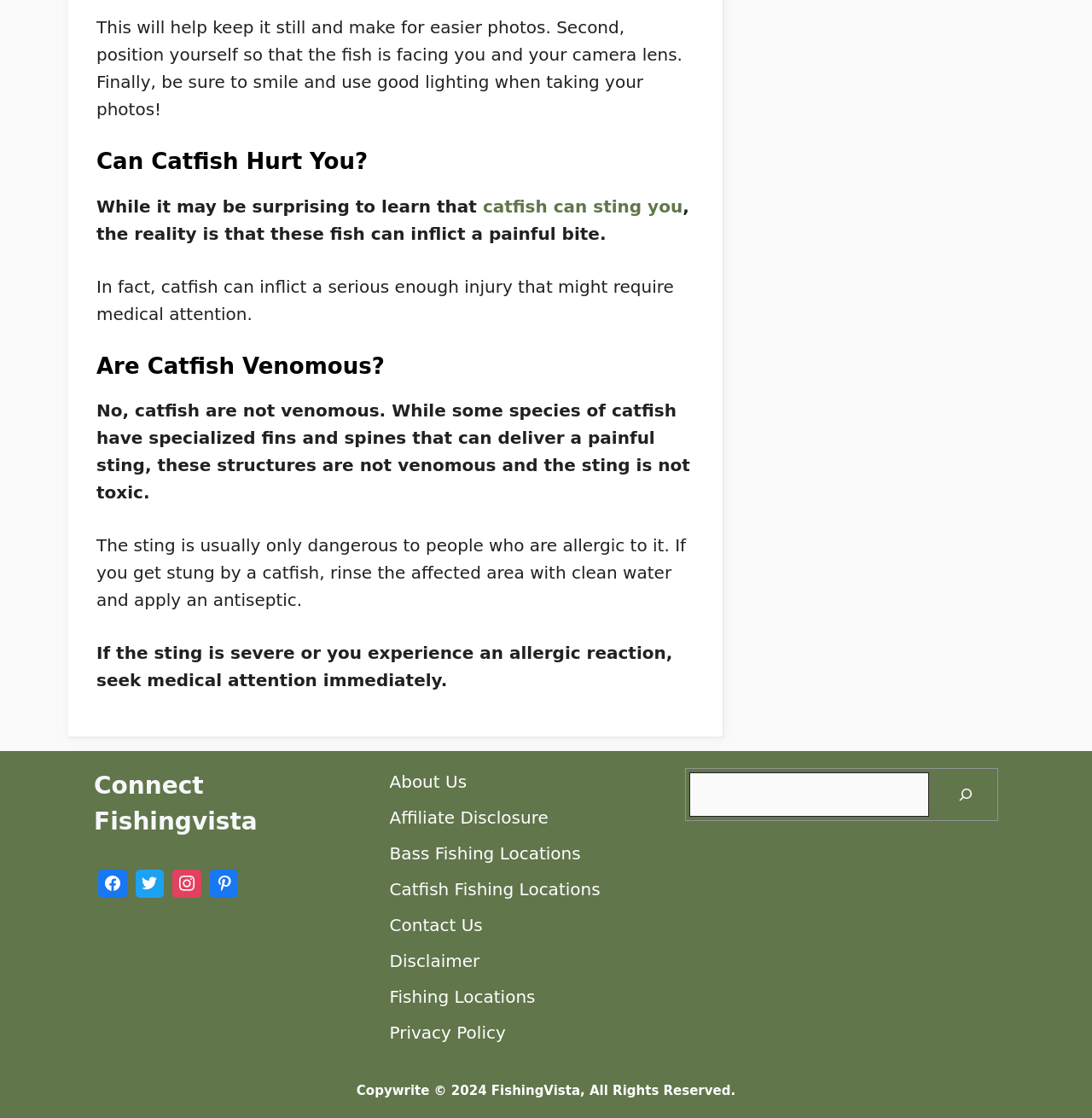Locate the bounding box coordinates of the area you need to click to fulfill this instruction: 'Click on the 'About Us' link'. The coordinates must be in the form of four float numbers ranging from 0 to 1: [left, top, right, bottom].

[0.357, 0.69, 0.427, 0.708]